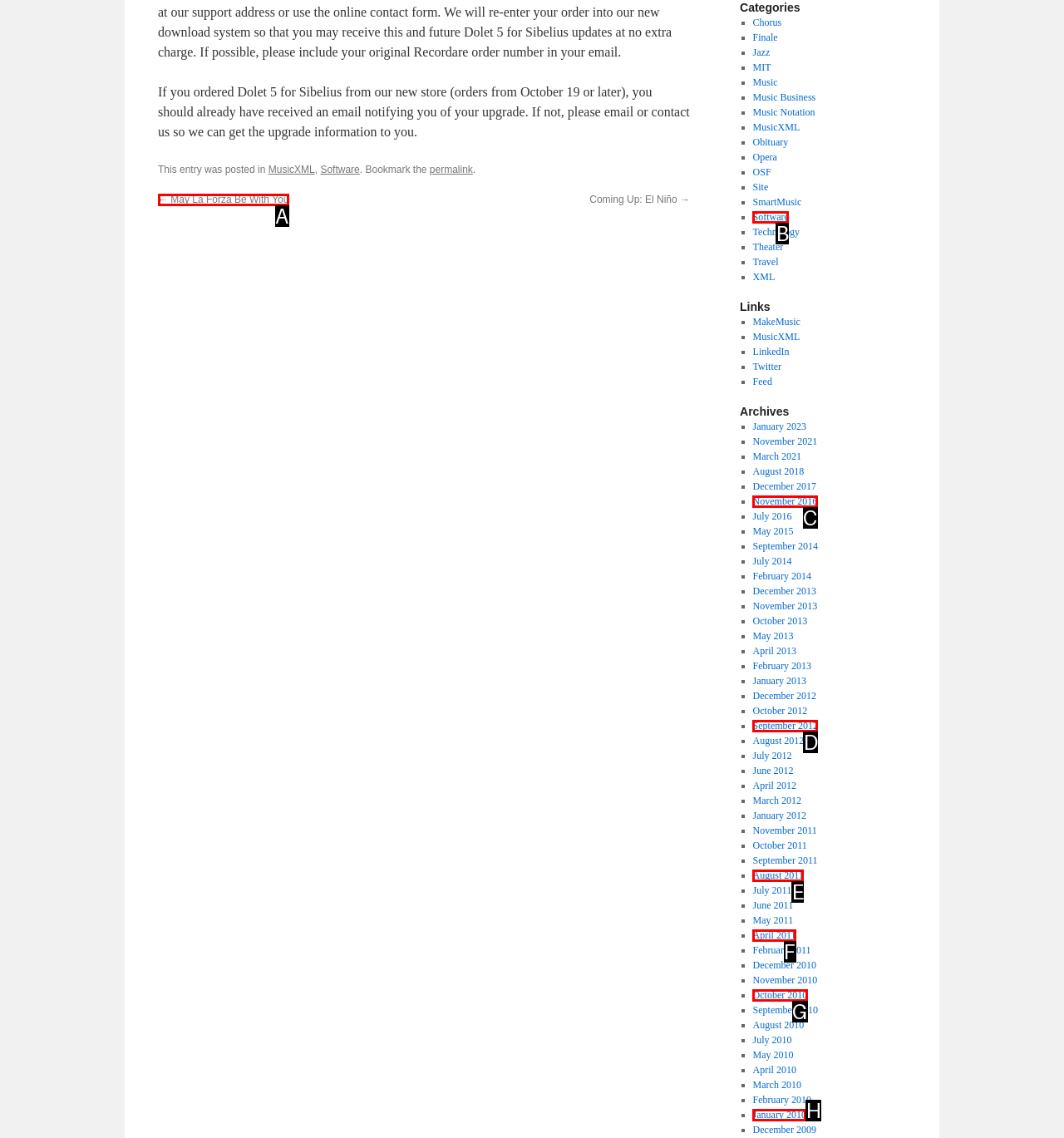Choose the letter that best represents the description: October 2010. Provide the letter as your response.

G